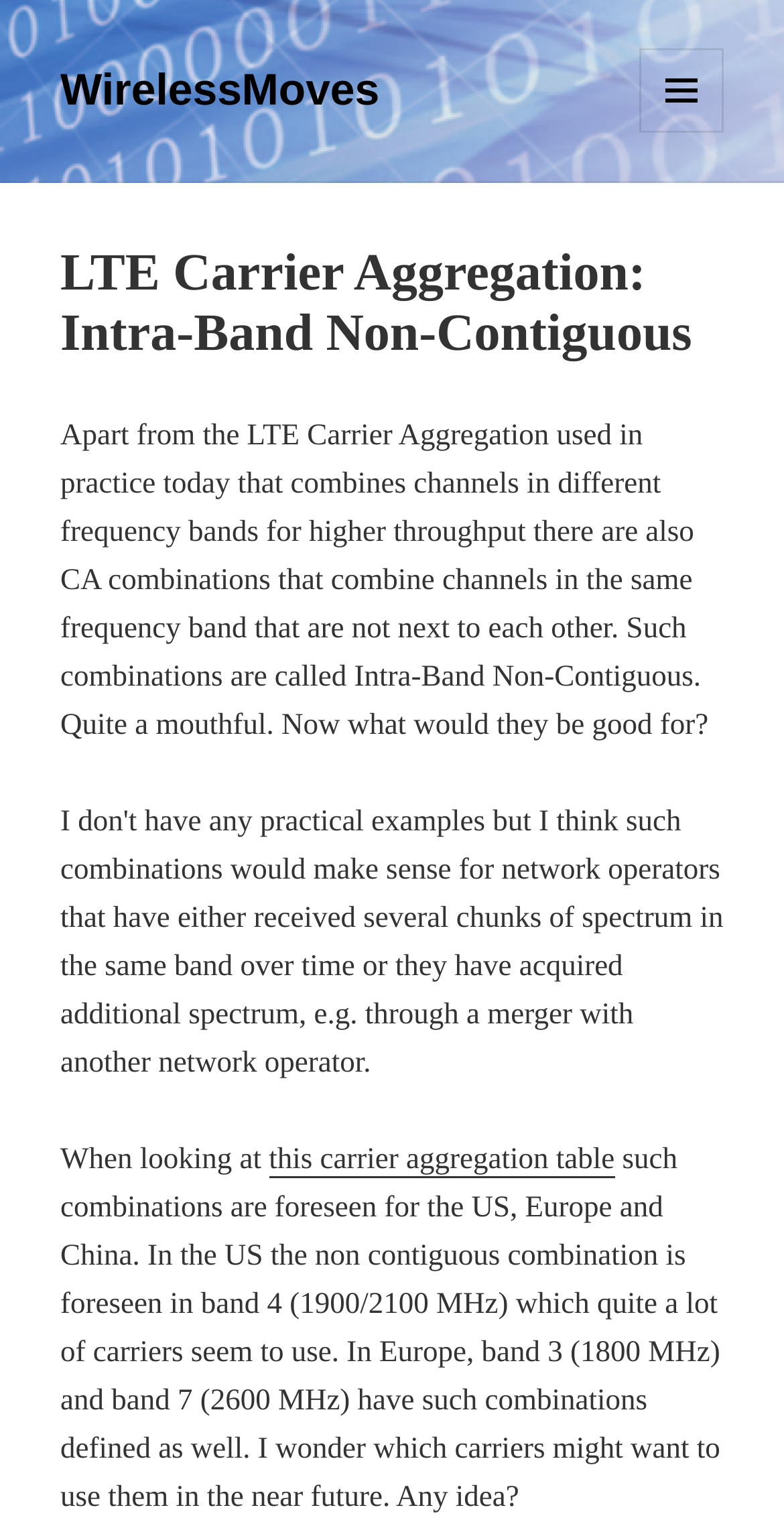Please give a succinct answer to the question in one word or phrase:
What is the website name linked at the top of the webpage?

WirelessMoves